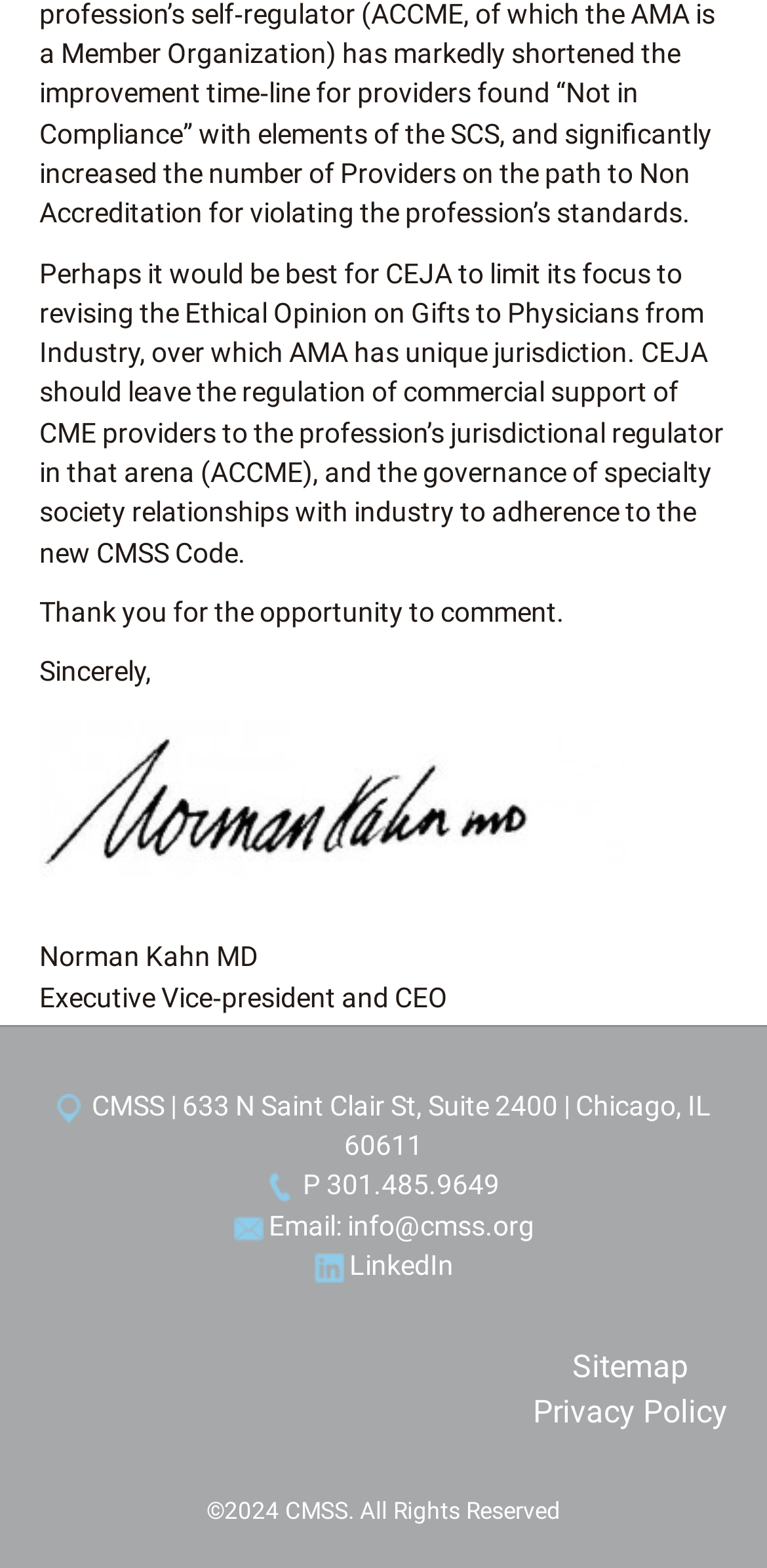What is the address of CMSS?
Use the screenshot to answer the question with a single word or phrase.

633 N Saint Clair St, Suite 2400 | Chicago, IL 60611